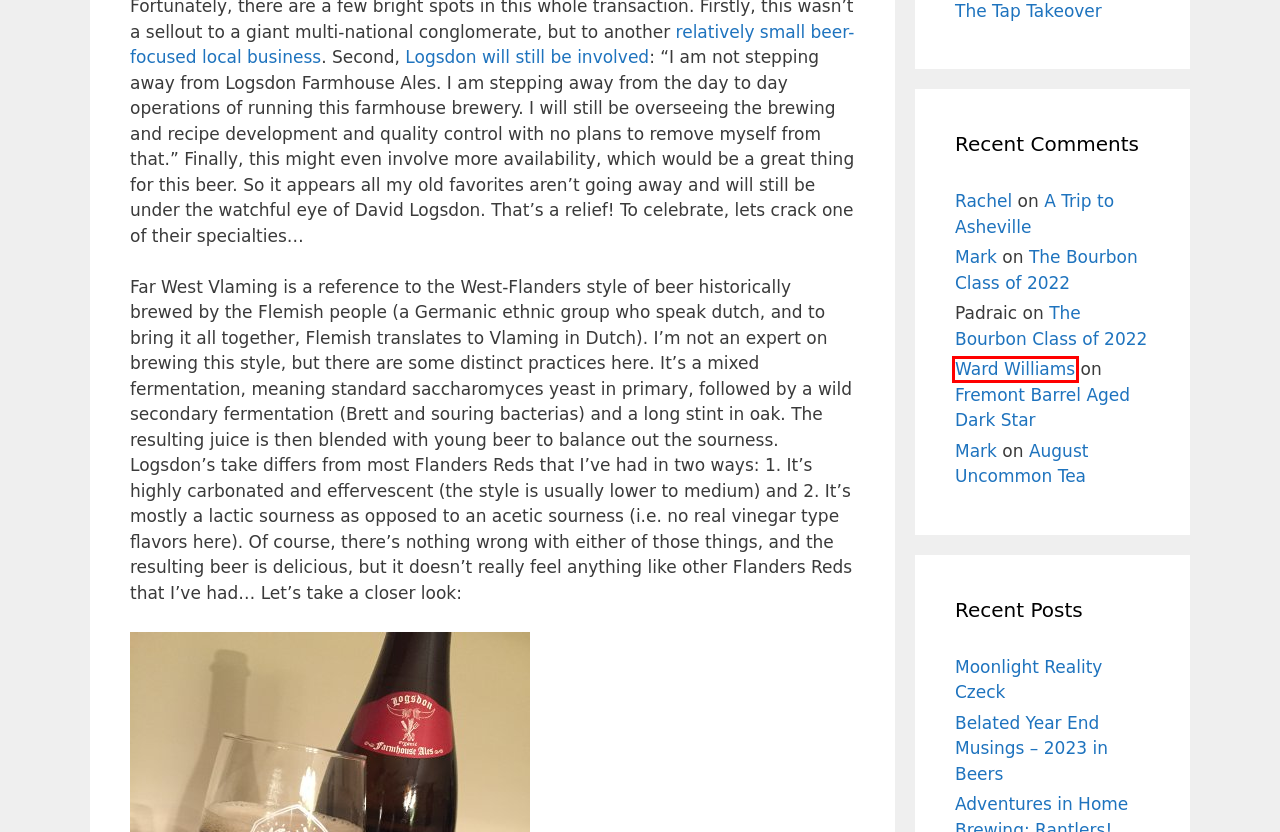Examine the screenshot of a webpage with a red bounding box around an element. Then, select the webpage description that best represents the new page after clicking the highlighted element. Here are the descriptions:
A. The Bourbon Class of 2022 - Kaedrin Beer Blog
B. Why Did Dave Logsdon Sell Logsdson Farmhouse Ales? • thefullpint.com
C. Uptown Beer Co.
D. Fremont Barrel Aged Dark Star - Kaedrin Beer Blog
E. A Trip to Asheville - Kaedrin Beer Blog
F. Kaedrin - Kaedrin Homepage
G. Rachel Abi - Asheville Wedding Photographer
H. Better Tomorrow Financial

H